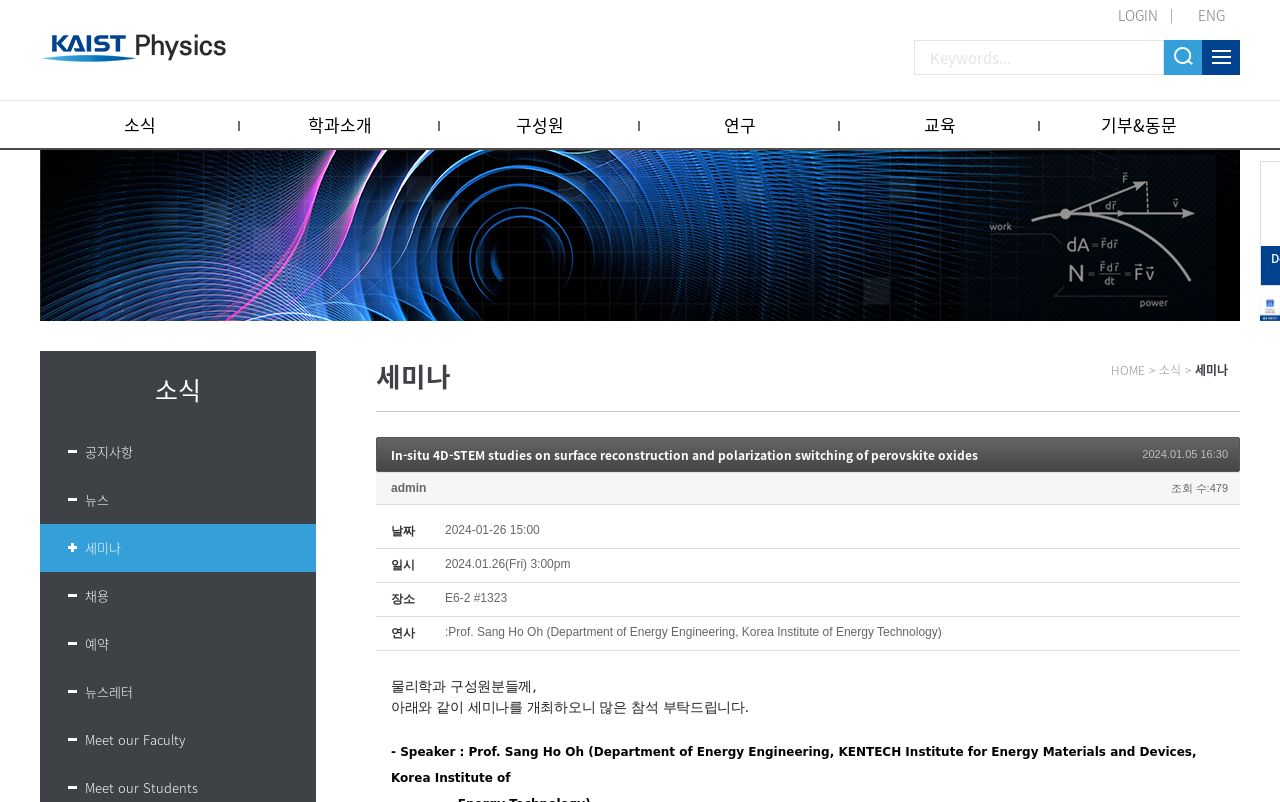Locate the bounding box coordinates of the element's region that should be clicked to carry out the following instruction: "go to the ENG page". The coordinates need to be four float numbers between 0 and 1, i.e., [left, top, right, bottom].

[0.924, 0.006, 0.969, 0.031]